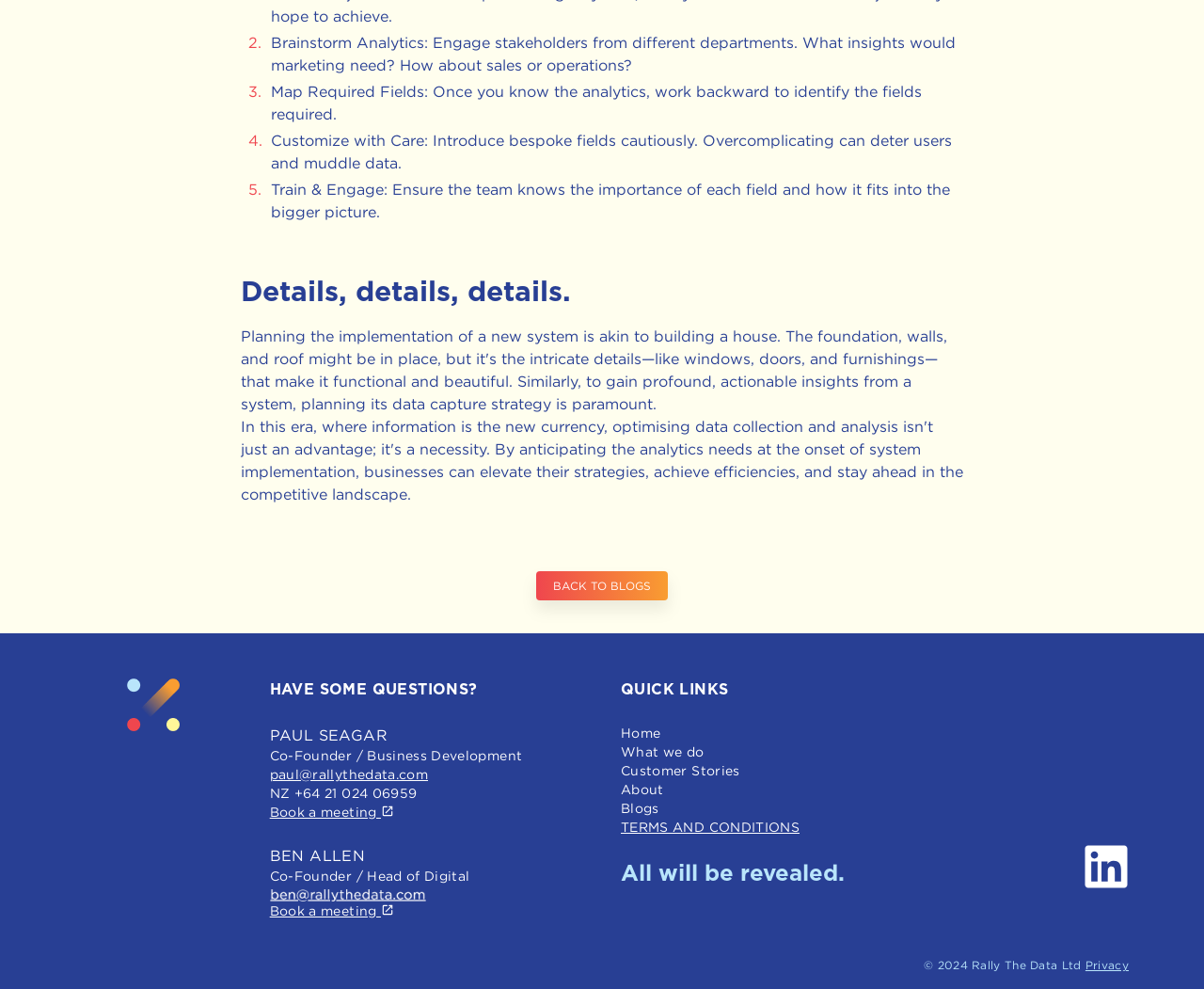Determine the bounding box coordinates for the element that should be clicked to follow this instruction: "View terms and conditions". The coordinates should be given as four float numbers between 0 and 1, in the format [left, top, right, bottom].

[0.516, 0.827, 0.664, 0.846]